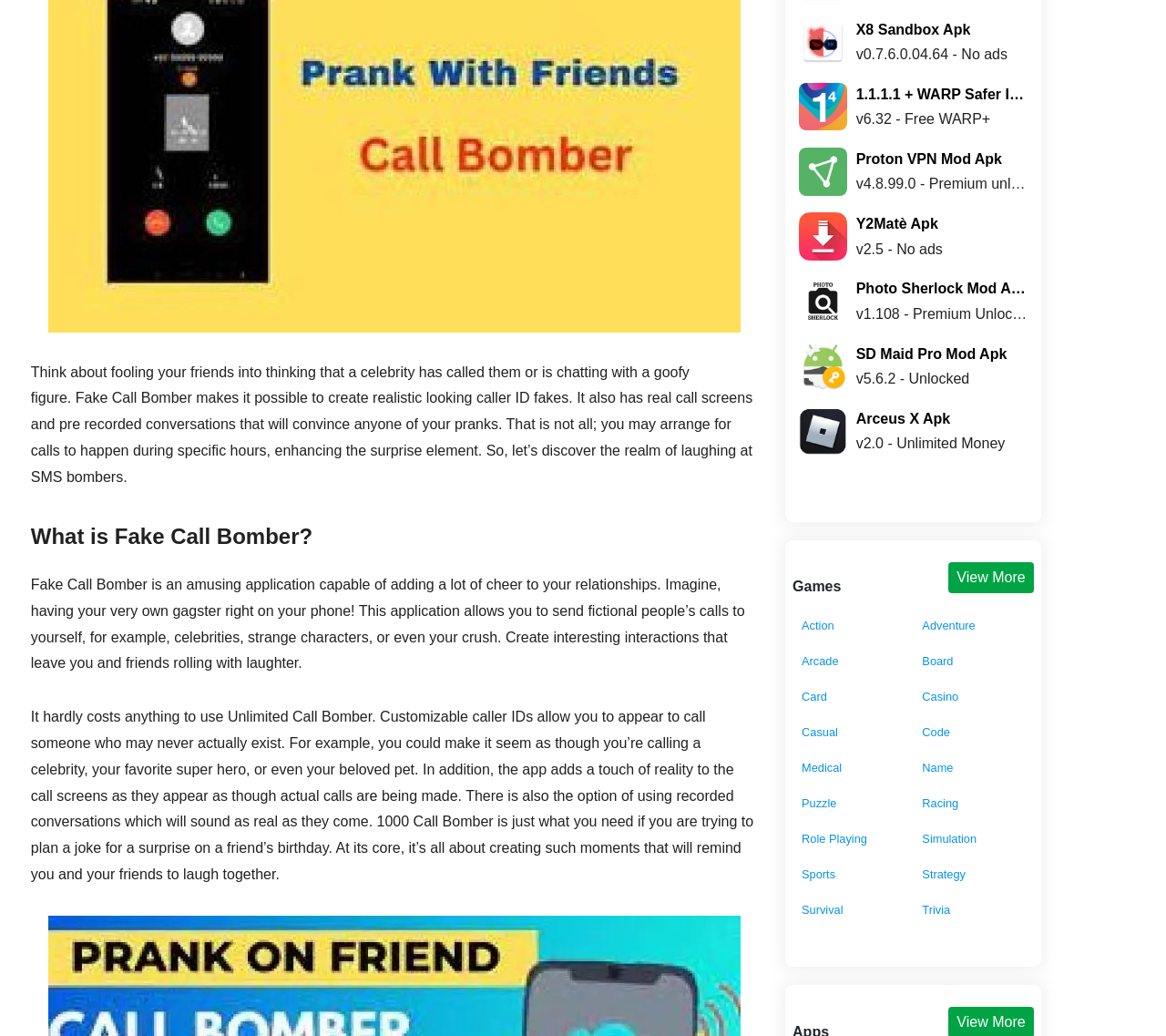Please identify the bounding box coordinates of the element I need to click to follow this instruction: "Read the latest news on cryptocurrency".

None